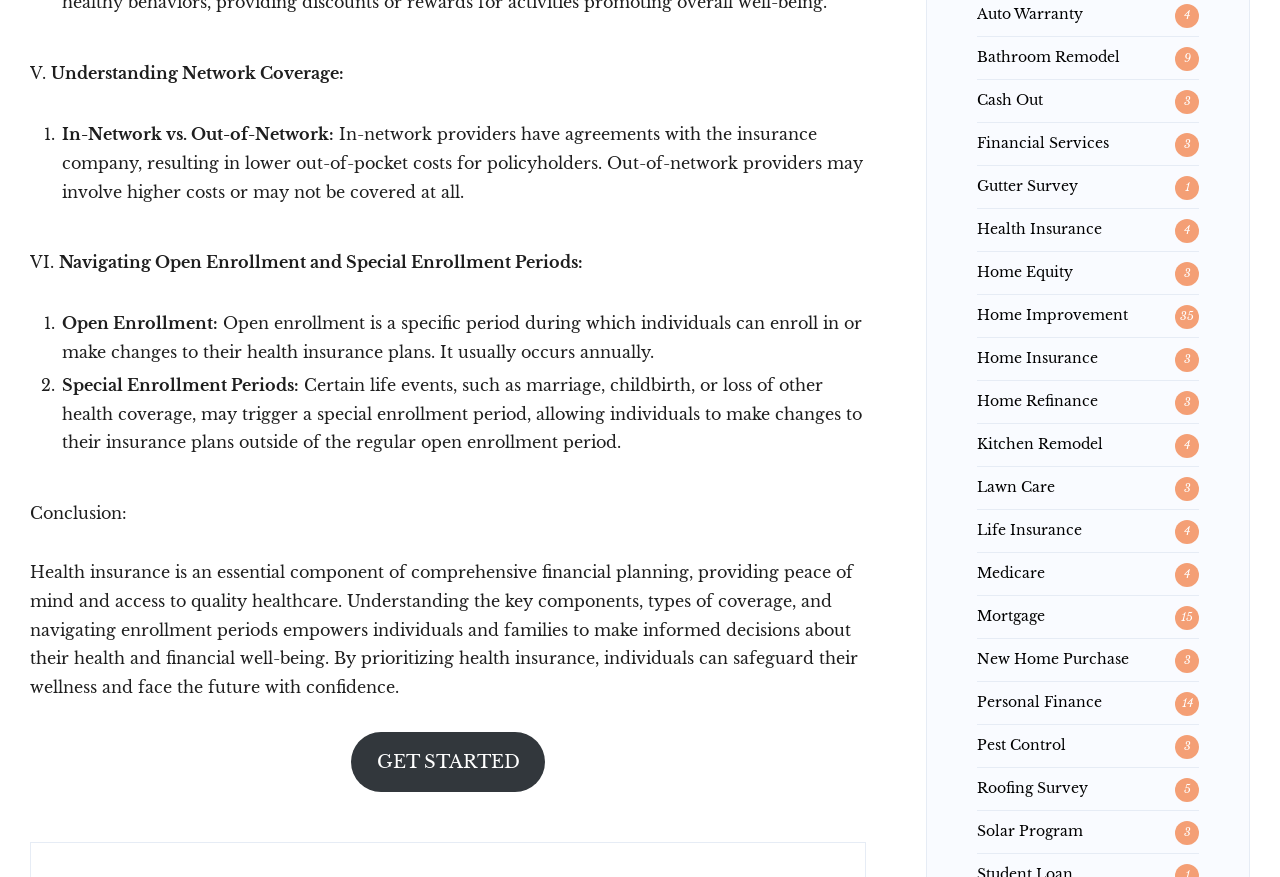Provide the bounding box coordinates of the section that needs to be clicked to accomplish the following instruction: "Click on 'Mortgage'."

[0.763, 0.692, 0.816, 0.713]